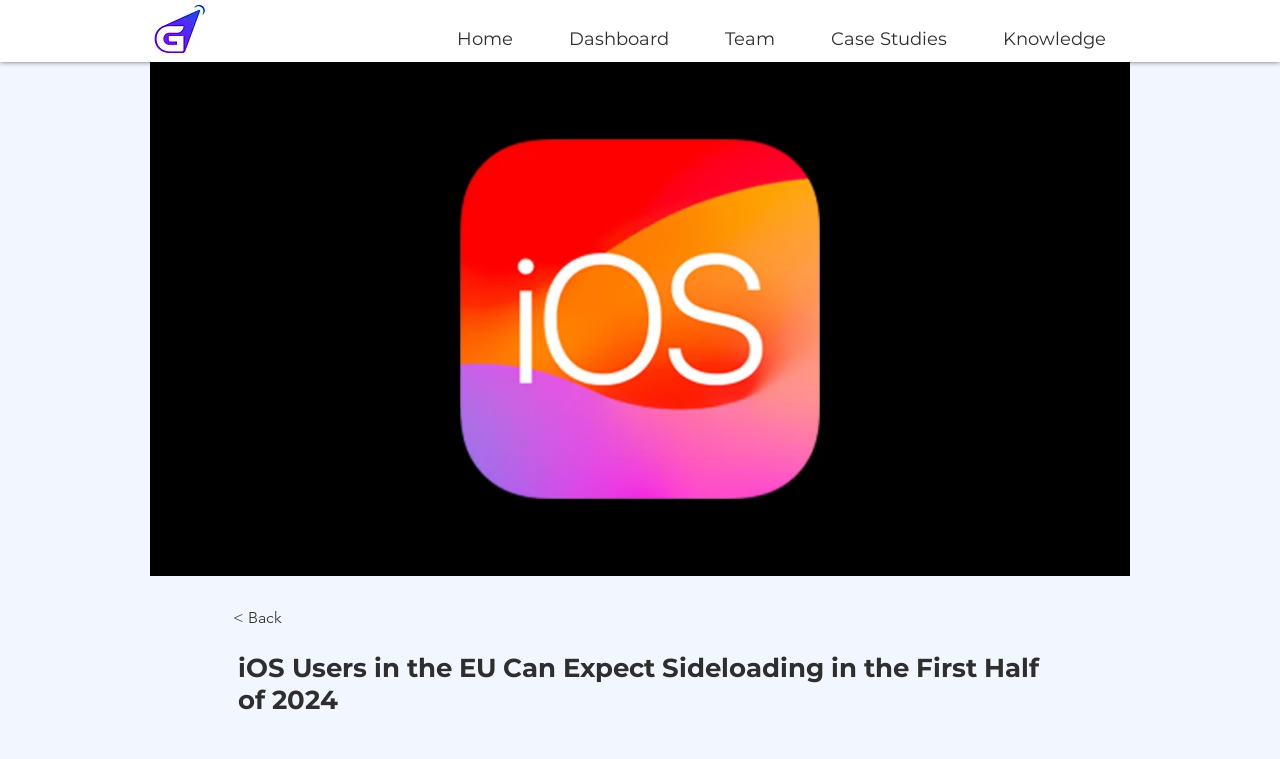Respond to the question with just a single word or phrase: 
What is the position of the '< Back' link?

Bottom left